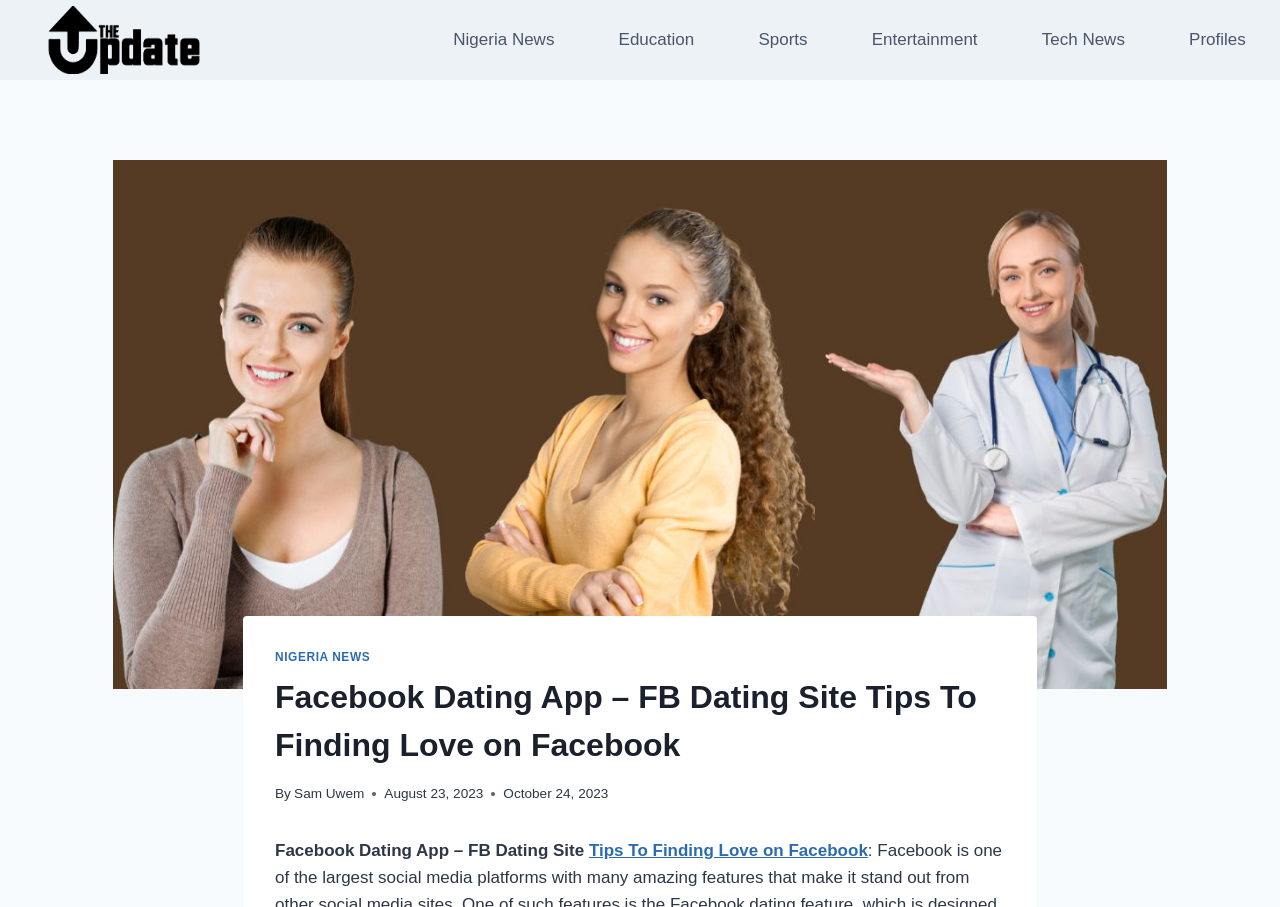Please provide the bounding box coordinates for the element that needs to be clicked to perform the instruction: "View Sam Uwem's profile". The coordinates must consist of four float numbers between 0 and 1, formatted as [left, top, right, bottom].

[0.23, 0.866, 0.285, 0.883]